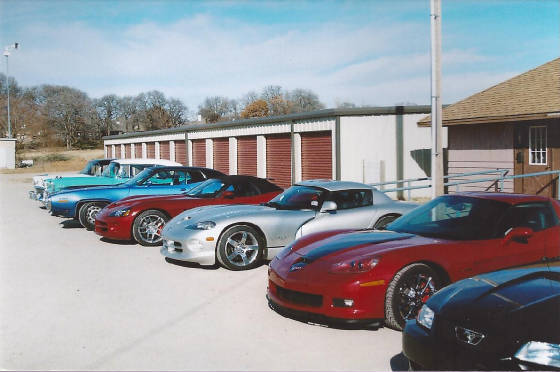Offer a detailed narrative of what is shown in the image.

A lineup of classic and contemporary sports cars is showcased in this vibrant image, featuring a variety of stunning vehicles parked in front of storage units. The scene captures a sense of camaraderie among car enthusiasts, with a striking mix of colors and designs that highlight the beauty of automotive craftsmanship. From gleaming reds to metallic silvers, each car reflects its own unique character, drawing attention to the distinct shapes and details of their exteriors. In the background, a quaint structure adds to the rustic charm of the setting, suggesting the perfect backdrop for car meet-ups and casual gatherings among automotive aficionados. The clear blue sky overhead further enhances the allure of these remarkable machines, making it an ideal day for a car showcase or leisurely drive.